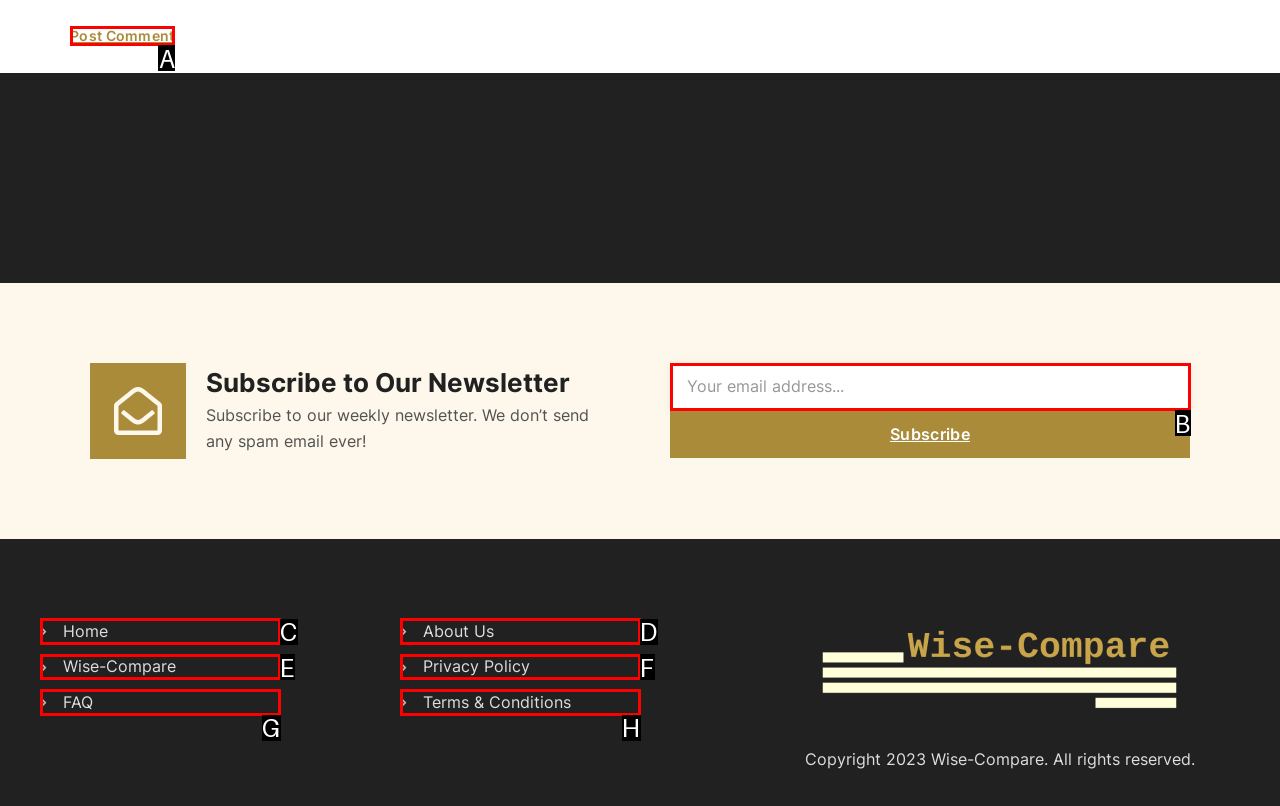Choose the UI element that best aligns with the description: Terms & Conditions
Respond with the letter of the chosen option directly.

H